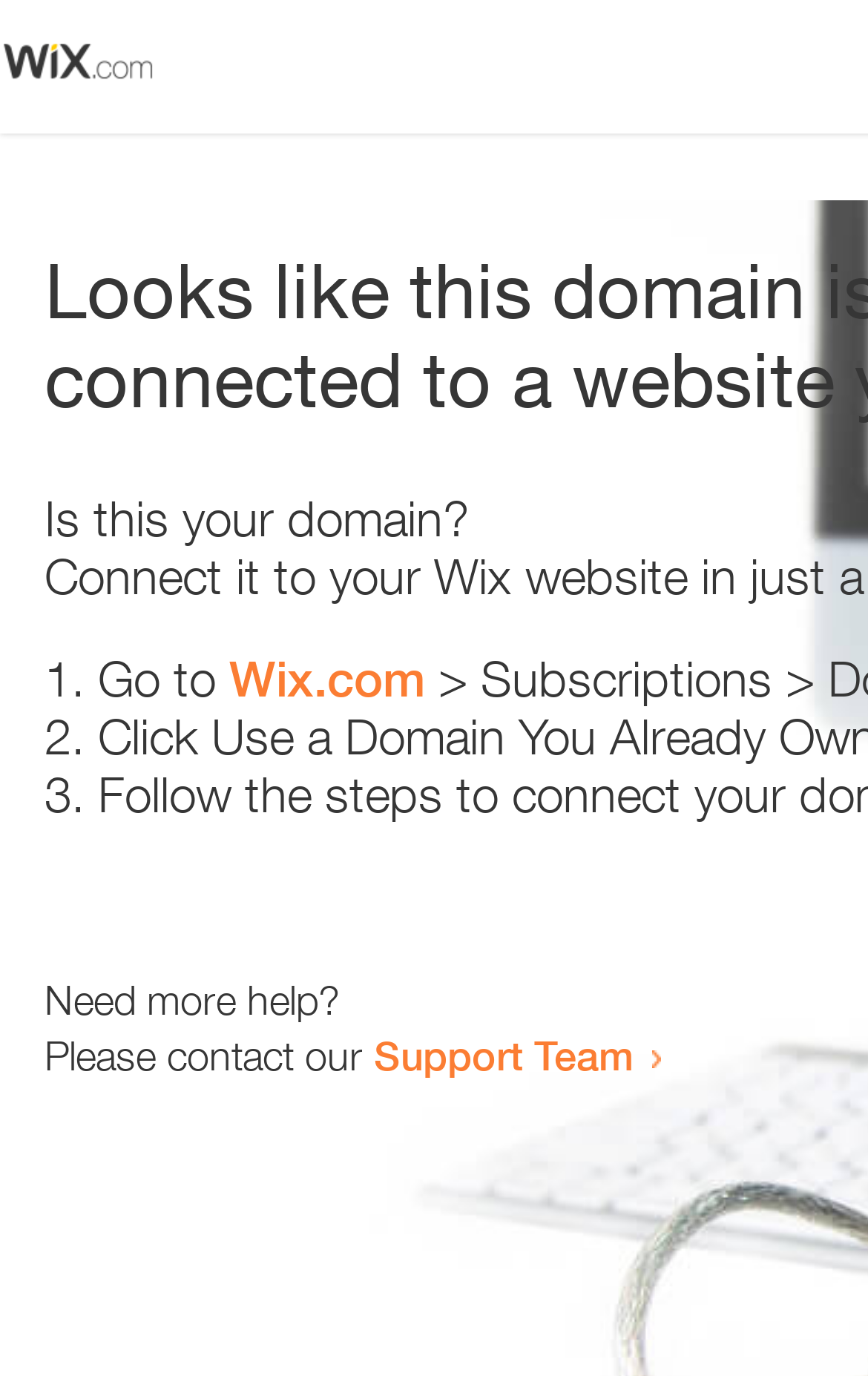Answer the question below with a single word or a brief phrase: 
How many text elements are present?

5